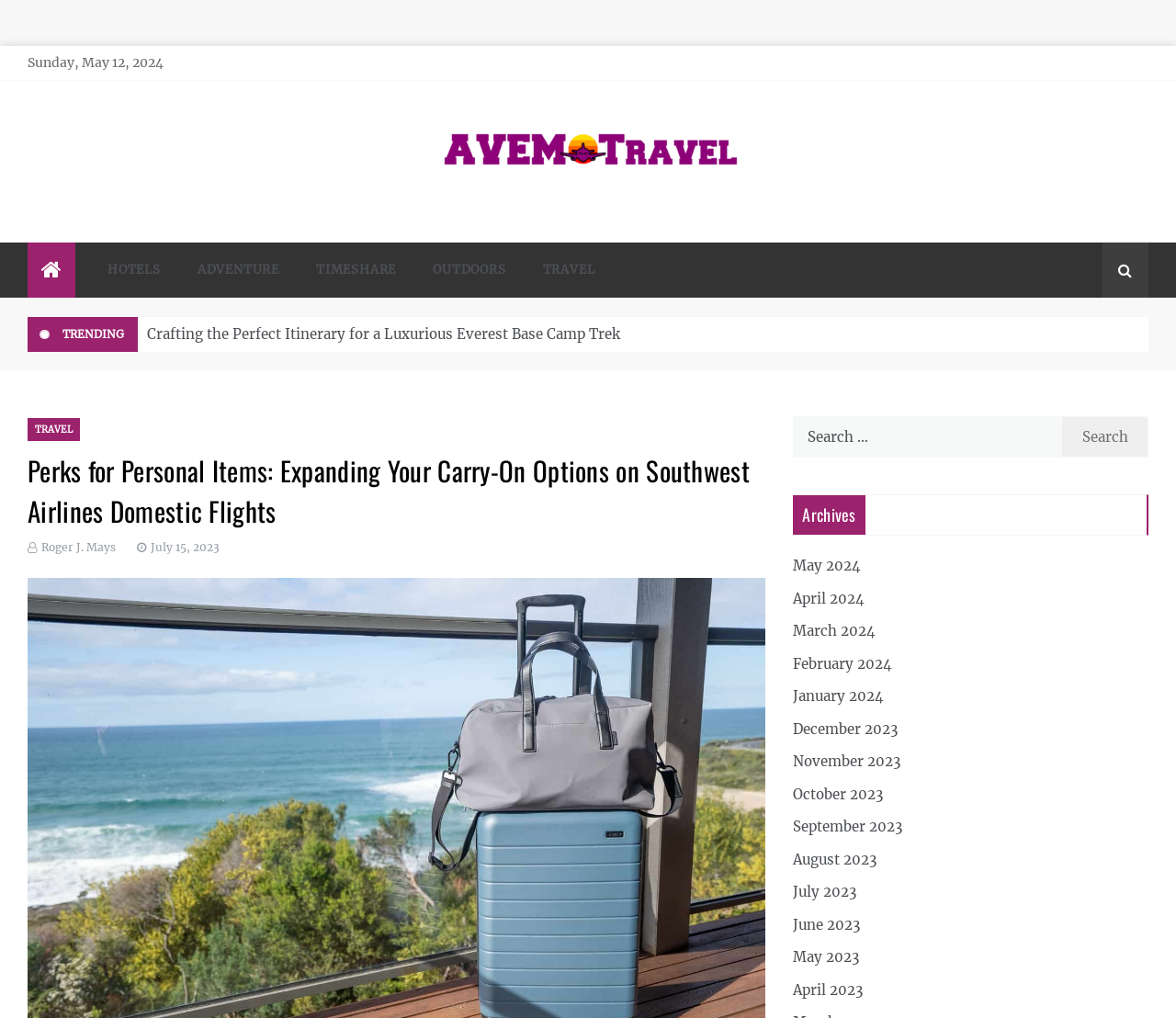Locate the bounding box coordinates of the clickable area to execute the instruction: "Check recent posts". Provide the coordinates as four float numbers between 0 and 1, represented as [left, top, right, bottom].

None